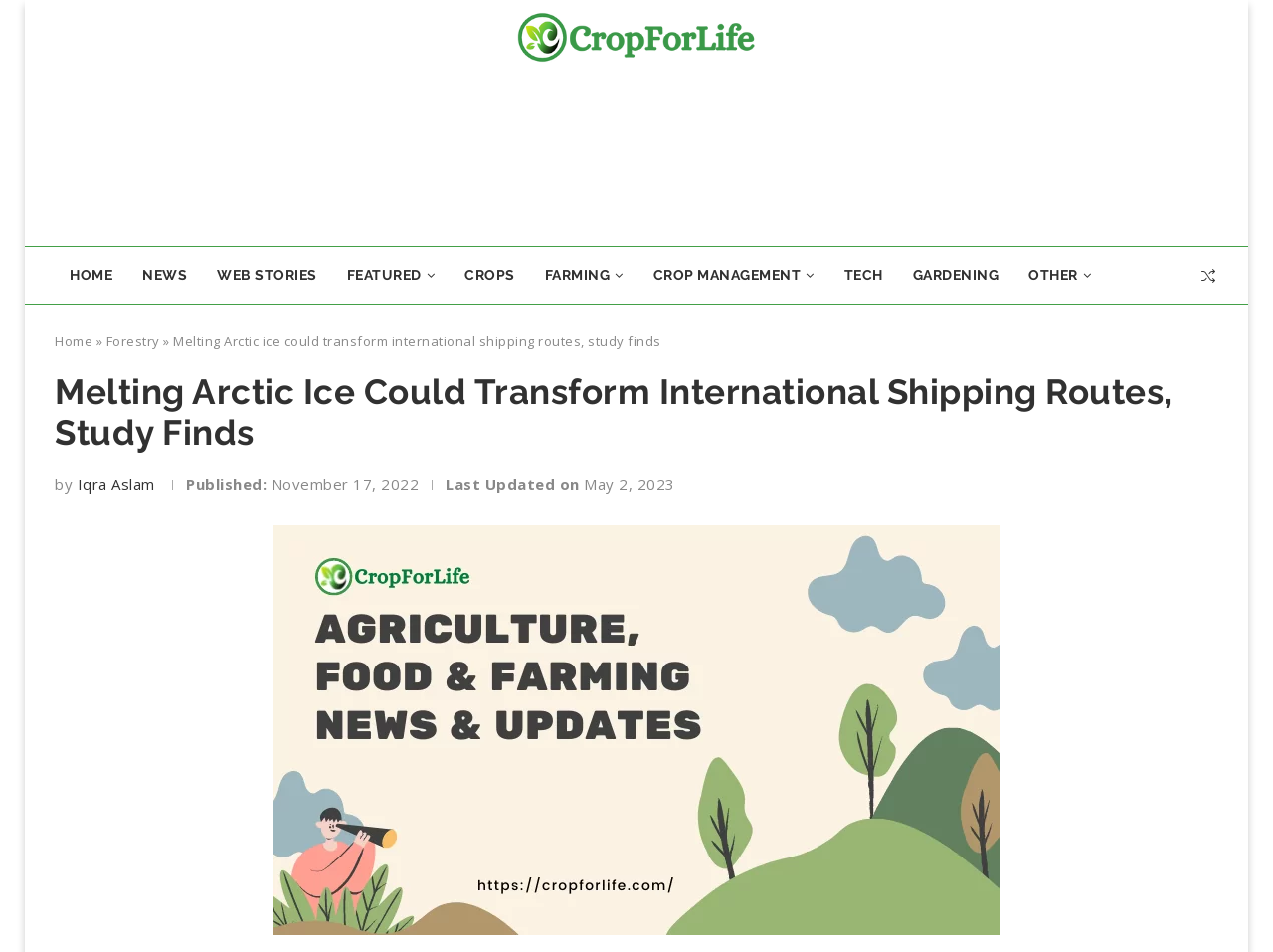What is the name of the website?
From the image, provide a succinct answer in one word or a short phrase.

CropForLife Agriculture